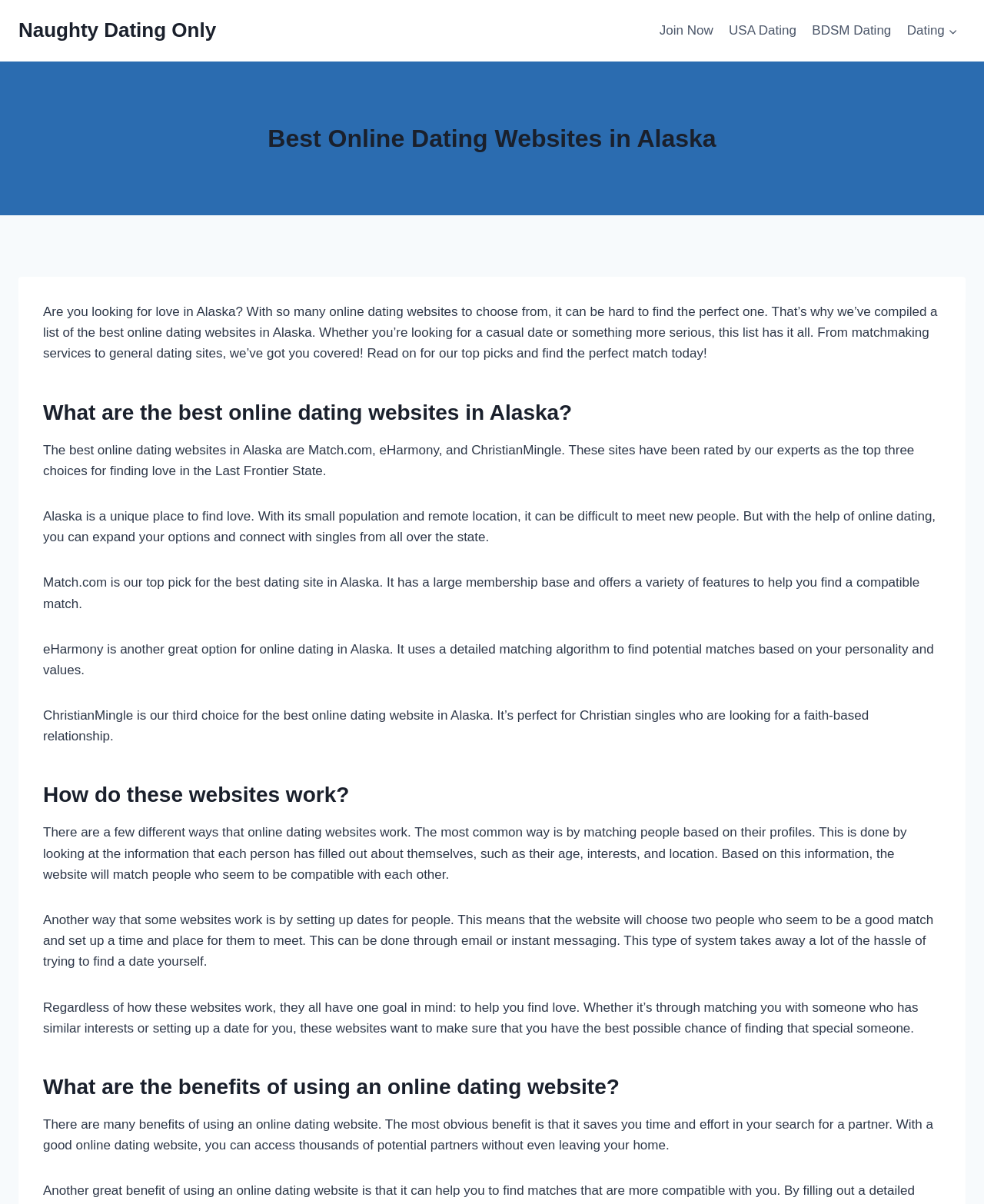How do online dating websites match people?
Please give a detailed answer to the question using the information shown in the image.

The webpage explains that online dating websites match people based on their profiles, which include information such as age, interests, and location. This is mentioned in the paragraph 'There are a few different ways that online dating websites work. The most common way is by matching people based on their profiles.'